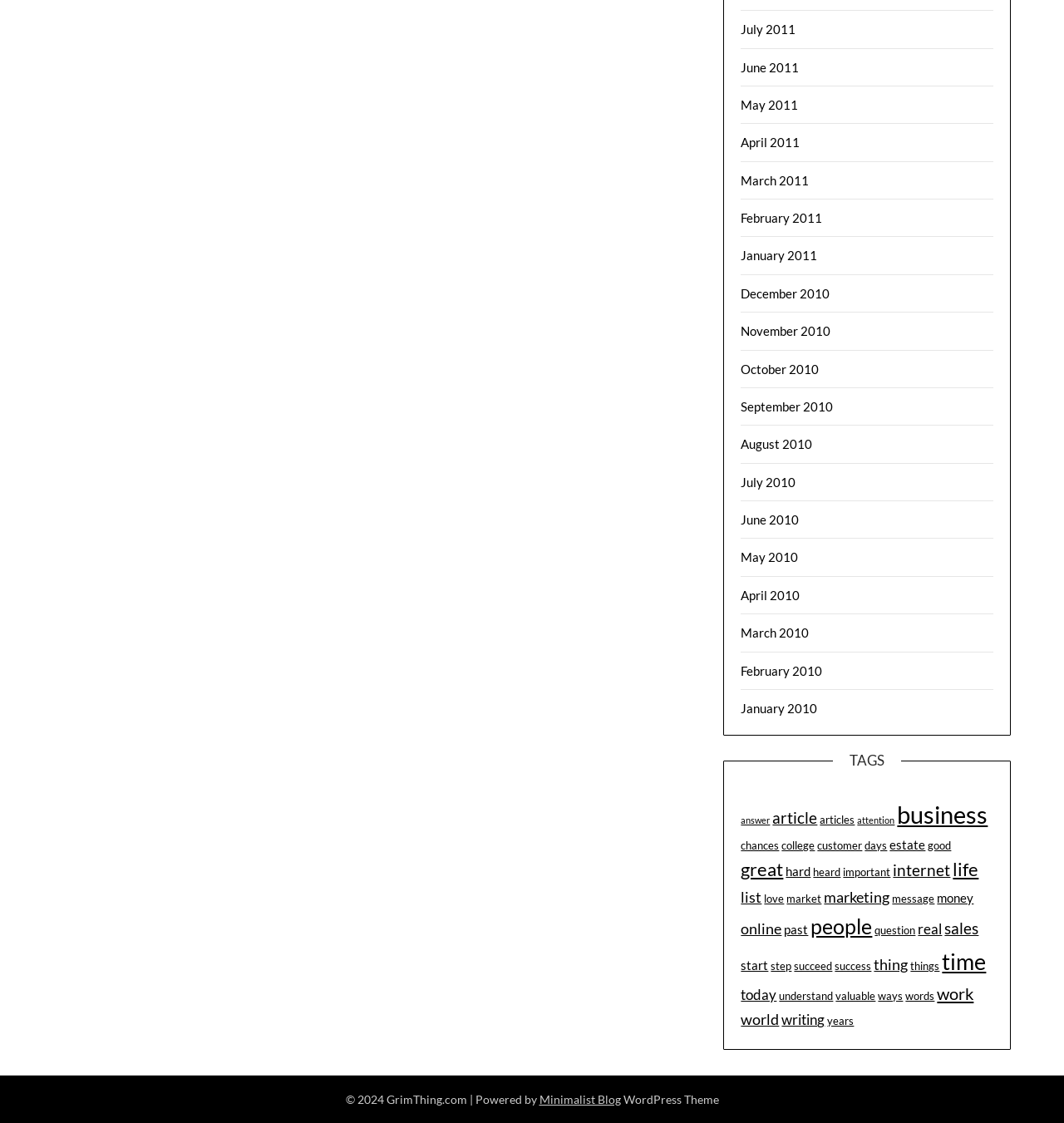Identify the bounding box for the described UI element. Provide the coordinates in (top-left x, top-left y, bottom-right x, bottom-right y) format with values ranging from 0 to 1: February 2011

[0.696, 0.187, 0.773, 0.201]